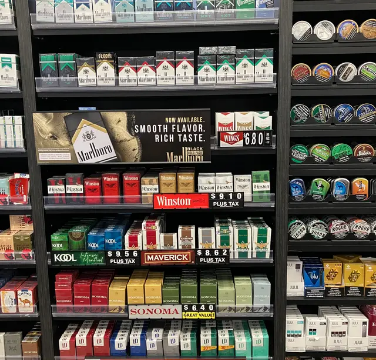Give a detailed account of what is happening in the image.

The image showcases a well-organized display of cigarette packs arranged on shelves in a retail setting. Prominent brands such as Marlboro and Winston are featured, with Marlboro highlighted by a sign stating "NEW AVAILABLE: SMOOTH FLAVOR, RICH TASTE." The assortment includes various color-coded packs, indicating different flavors and strengths, with prices listed prominently. The lower shelves contain brands like Kool, Maverick, and Sonoma, with prices marked for each product. This arrangement reflects a typical convenience store layout aimed at maximizing visibility and accessibility for customers seeking tobacco products.